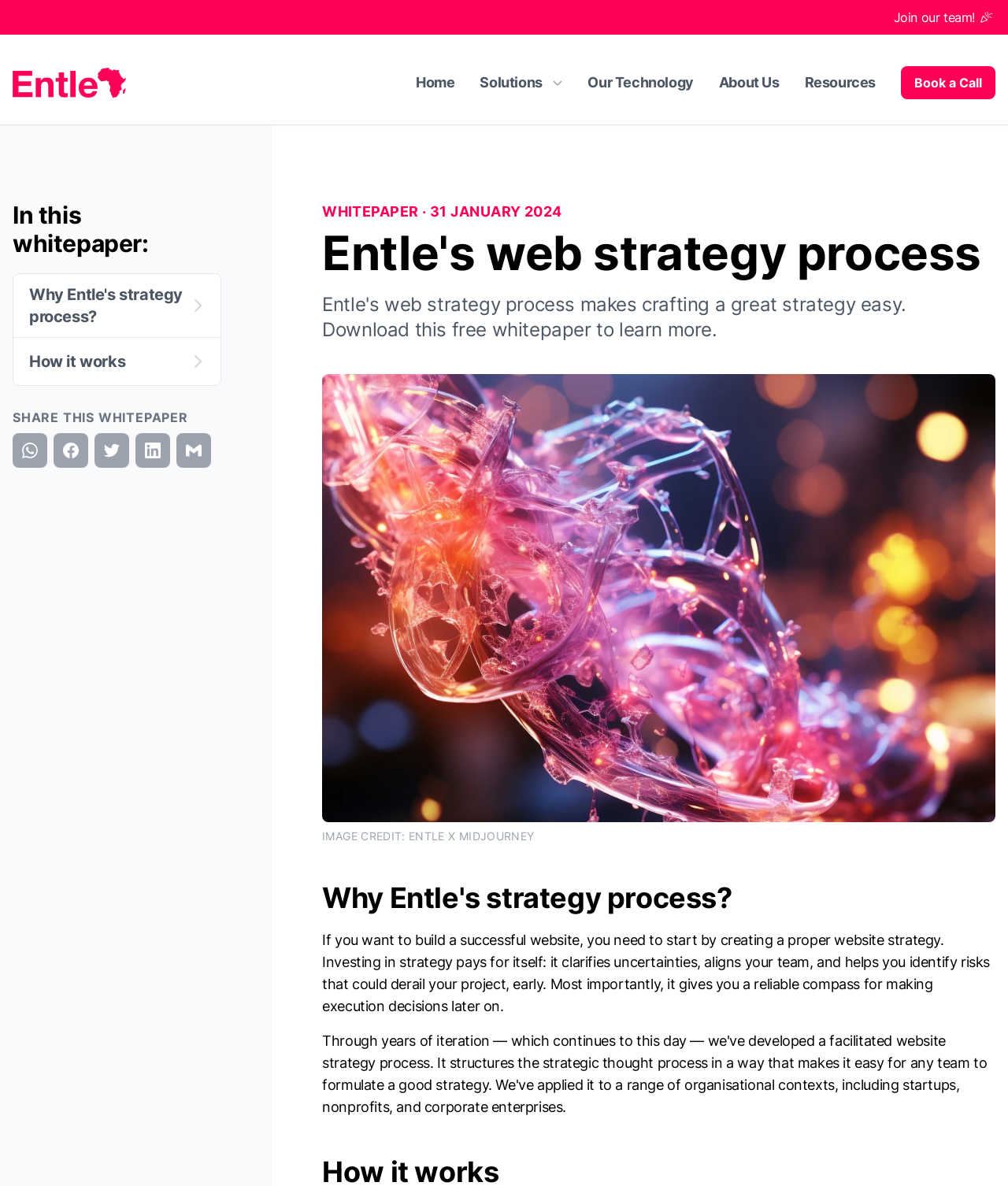What is the date of the whitepaper?
Using the information from the image, give a concise answer in one word or a short phrase.

31 January 2024